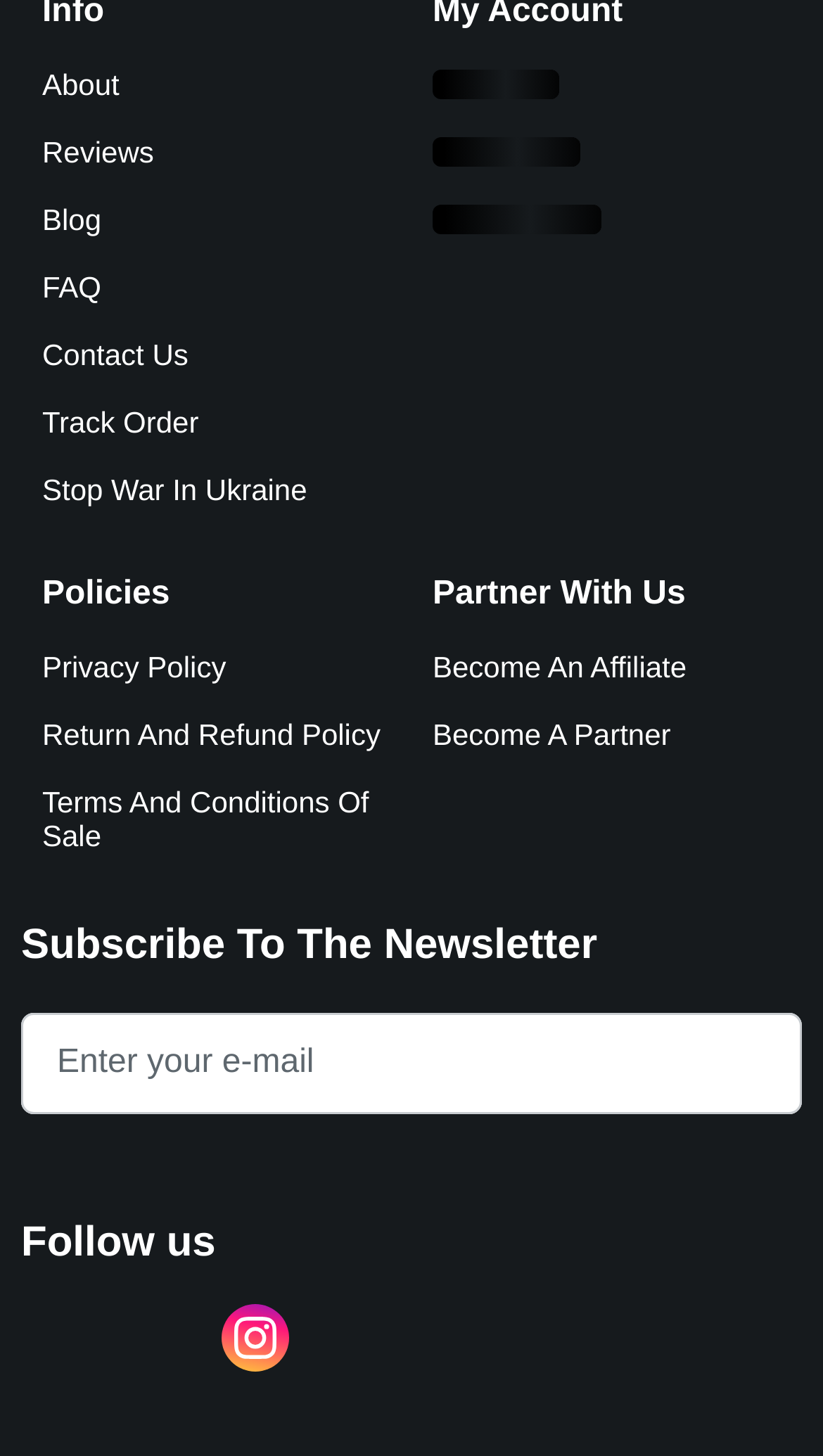Using the description: "FAQ", determine the UI element's bounding box coordinates. Ensure the coordinates are in the format of four float numbers between 0 and 1, i.e., [left, top, right, bottom].

[0.051, 0.174, 0.5, 0.221]